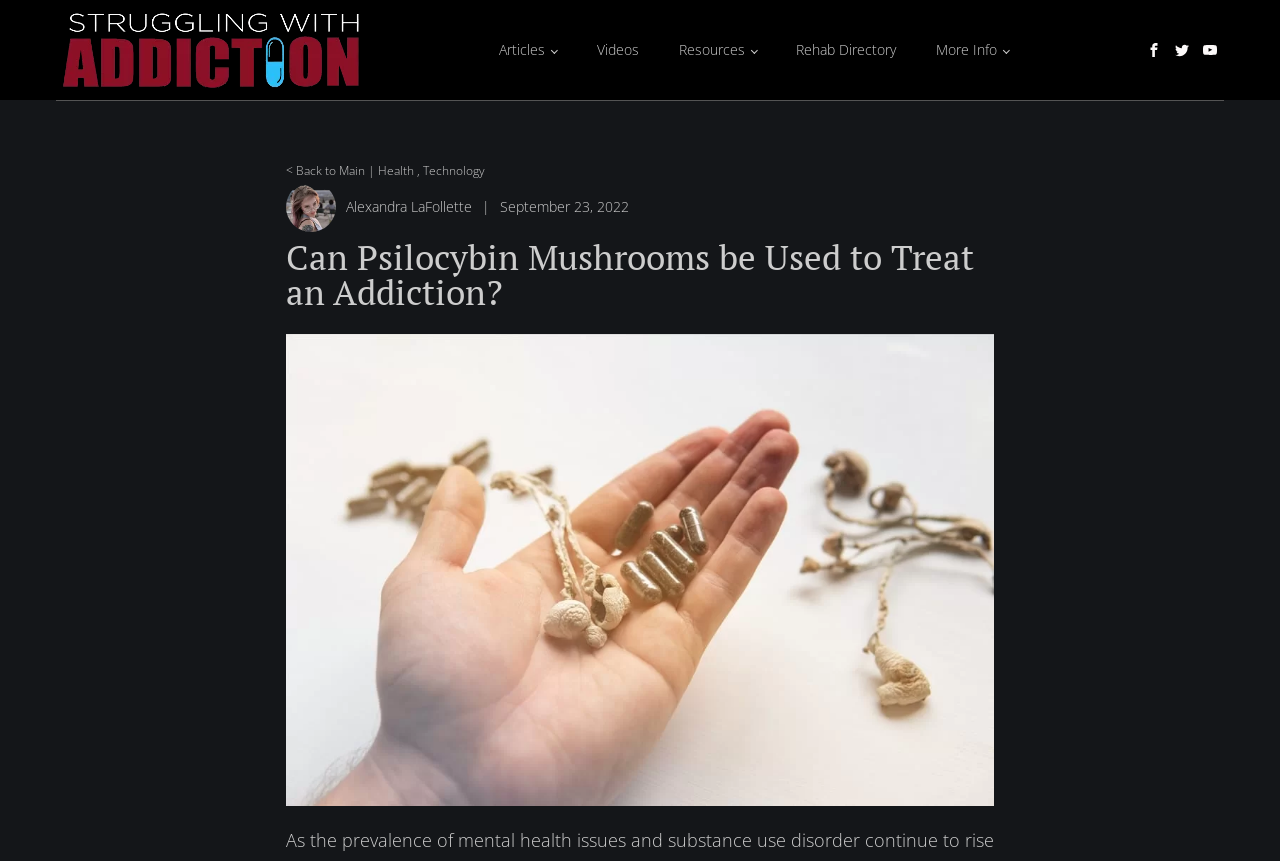For the following element description, predict the bounding box coordinates in the format (top-left x, top-left y, bottom-right x, bottom-right y). All values should be floating point numbers between 0 and 1. Description: Visit our YouTube channel

[0.934, 0.042, 0.956, 0.074]